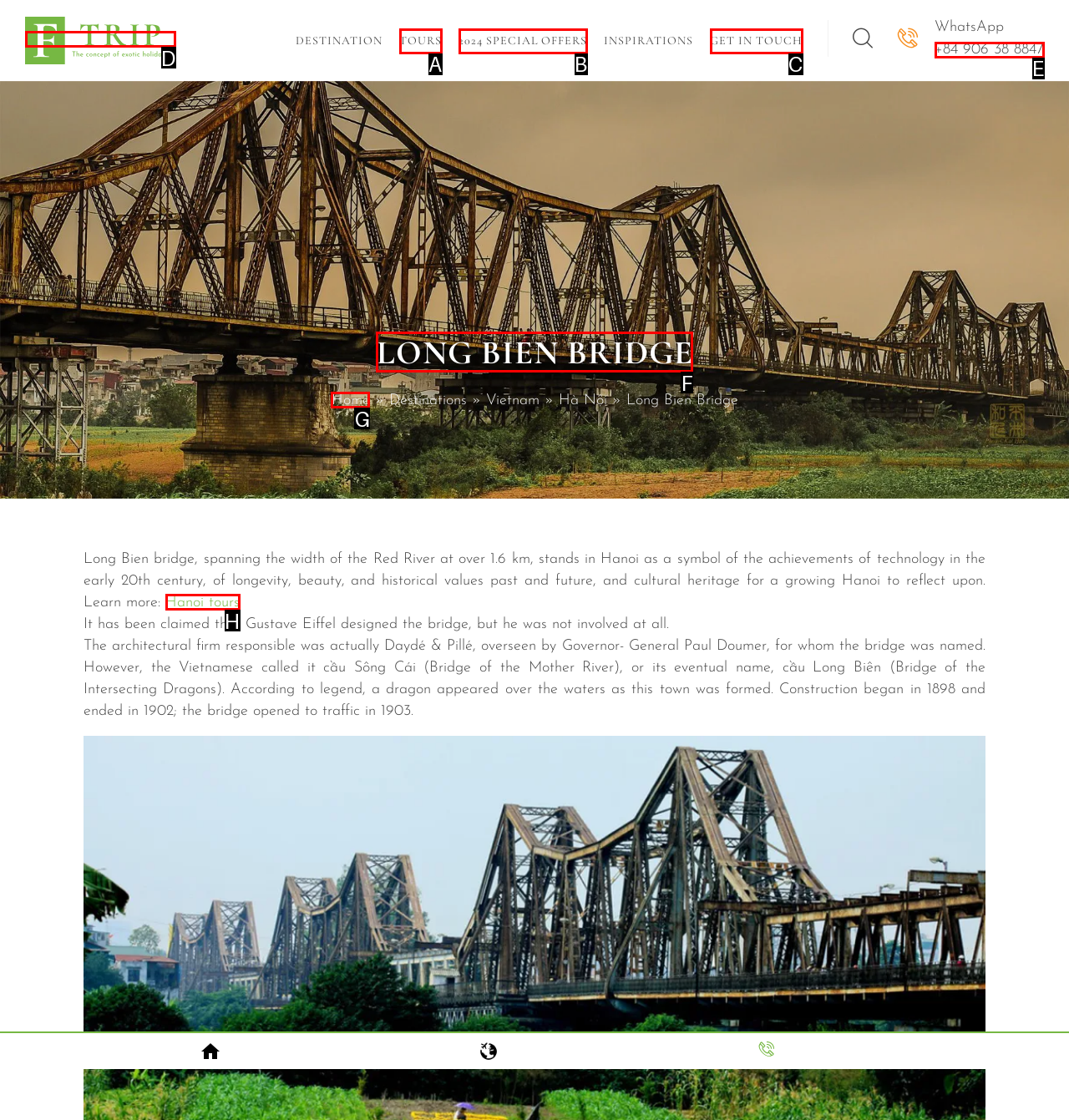Point out the option that aligns with the description: Disclaimer
Provide the letter of the corresponding choice directly.

None